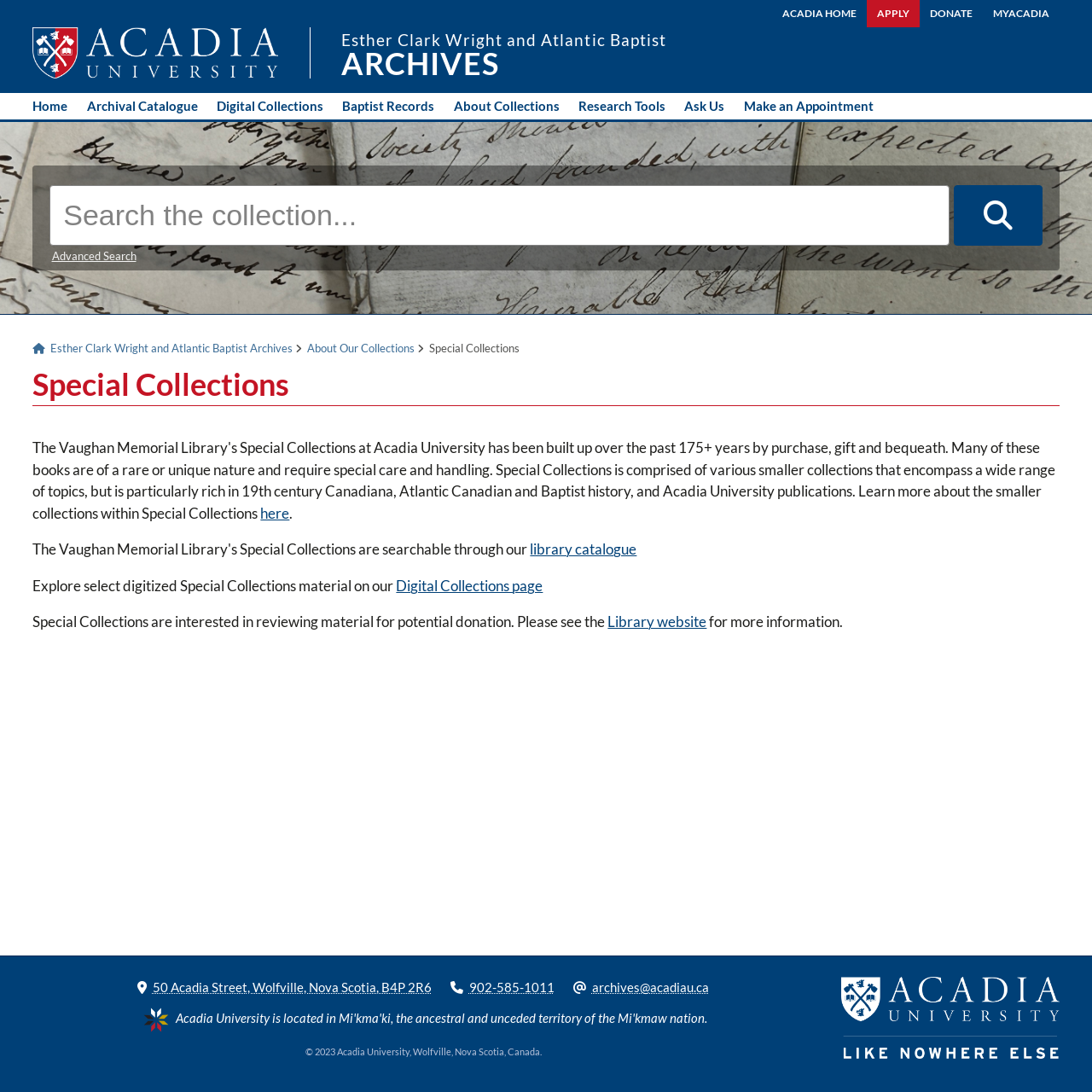Find and provide the bounding box coordinates for the UI element described with: "Baptist Records".

[0.314, 0.09, 0.398, 0.104]